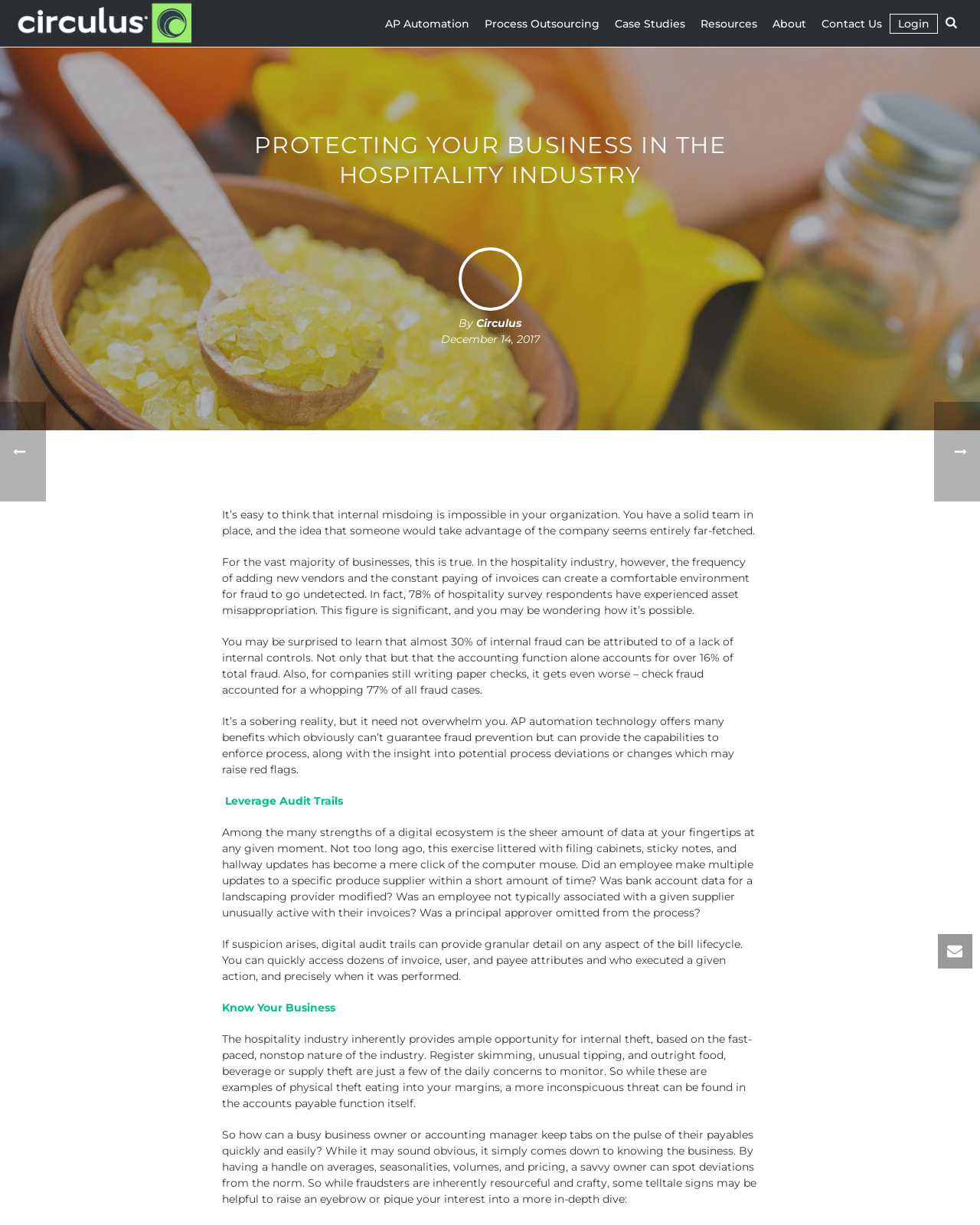Determine the bounding box for the HTML element described here: "Process Outsourcing". The coordinates should be given as [left, top, right, bottom] with each number being a float between 0 and 1.

[0.487, 0.012, 0.62, 0.027]